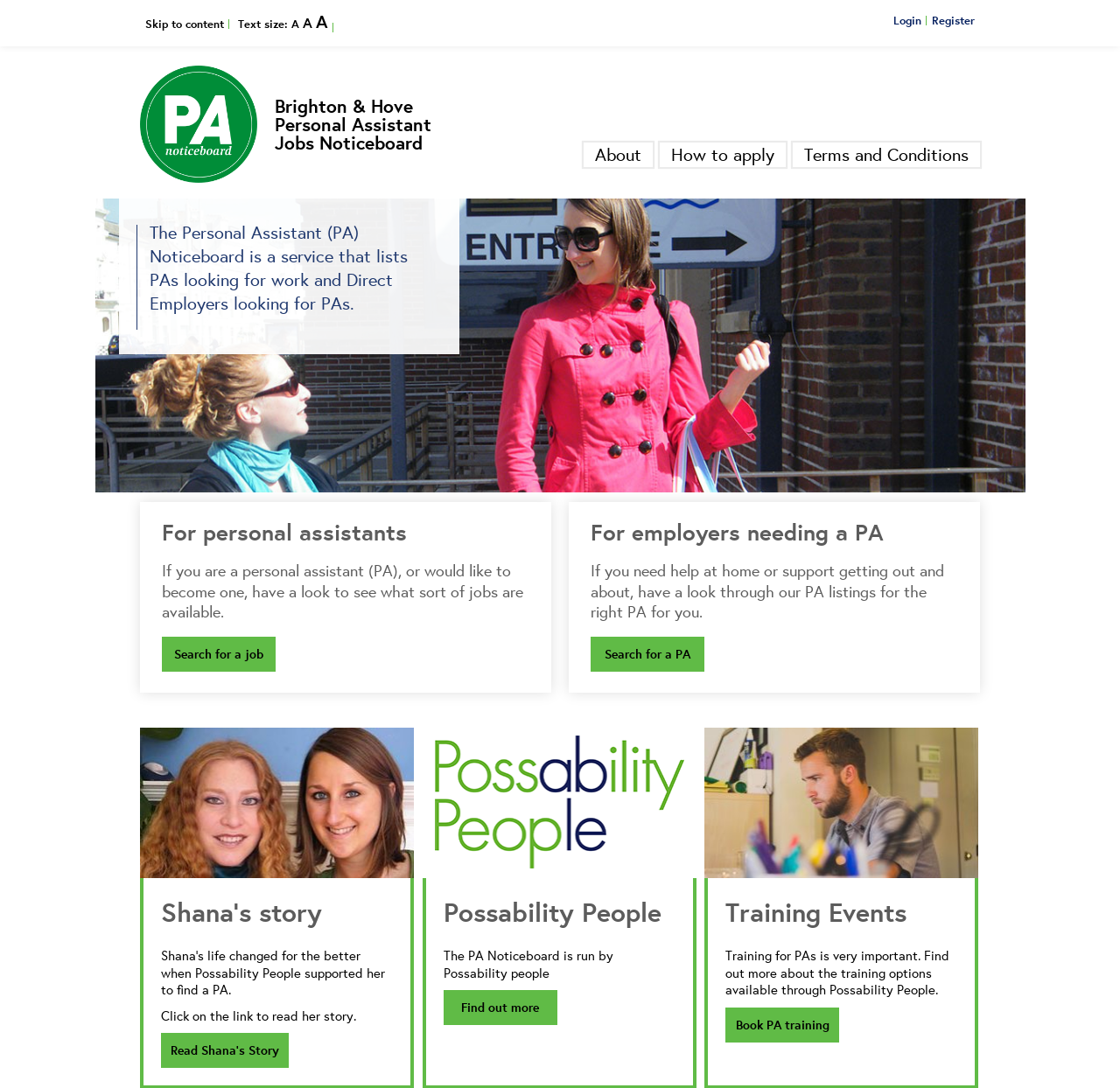Generate a thorough caption detailing the webpage content.

The webpage is a noticeboard for personal assistant jobs in Brighton and Hove. At the top, there is a button to skip to the content, followed by text size adjustment buttons. On the top right, there are links to log in and register.

Below the top section, the main heading "Brighton & Hove Personal Assistant Jobs Noticeboard" is displayed, with a link to the same title below it. Underneath, there are three links to "About", "How to apply", and "Terms and Conditions".

The main content is divided into four sections. The first section explains the purpose of the Personal Assistant Noticeboard, which lists PAs looking for work and direct employers looking for PAs.

The second section, "For personal assistants", has a heading and a paragraph of text describing the available jobs. There is also a link to "Search for a job" in this section.

The third section, "For employers needing a PA", has a similar structure, with a heading, a paragraph of text, and a link to "Search for a PA".

The fourth section has three subsections. The first subsection, "Shana's story", has a heading, a paragraph of text, and a link to "Read Shana's Story". The second subsection, "Possability People", has a heading, a paragraph of text, and a link to "Find out more". The third subsection, "Training Events", has a heading, a paragraph of text, and a link to "Book PA training".